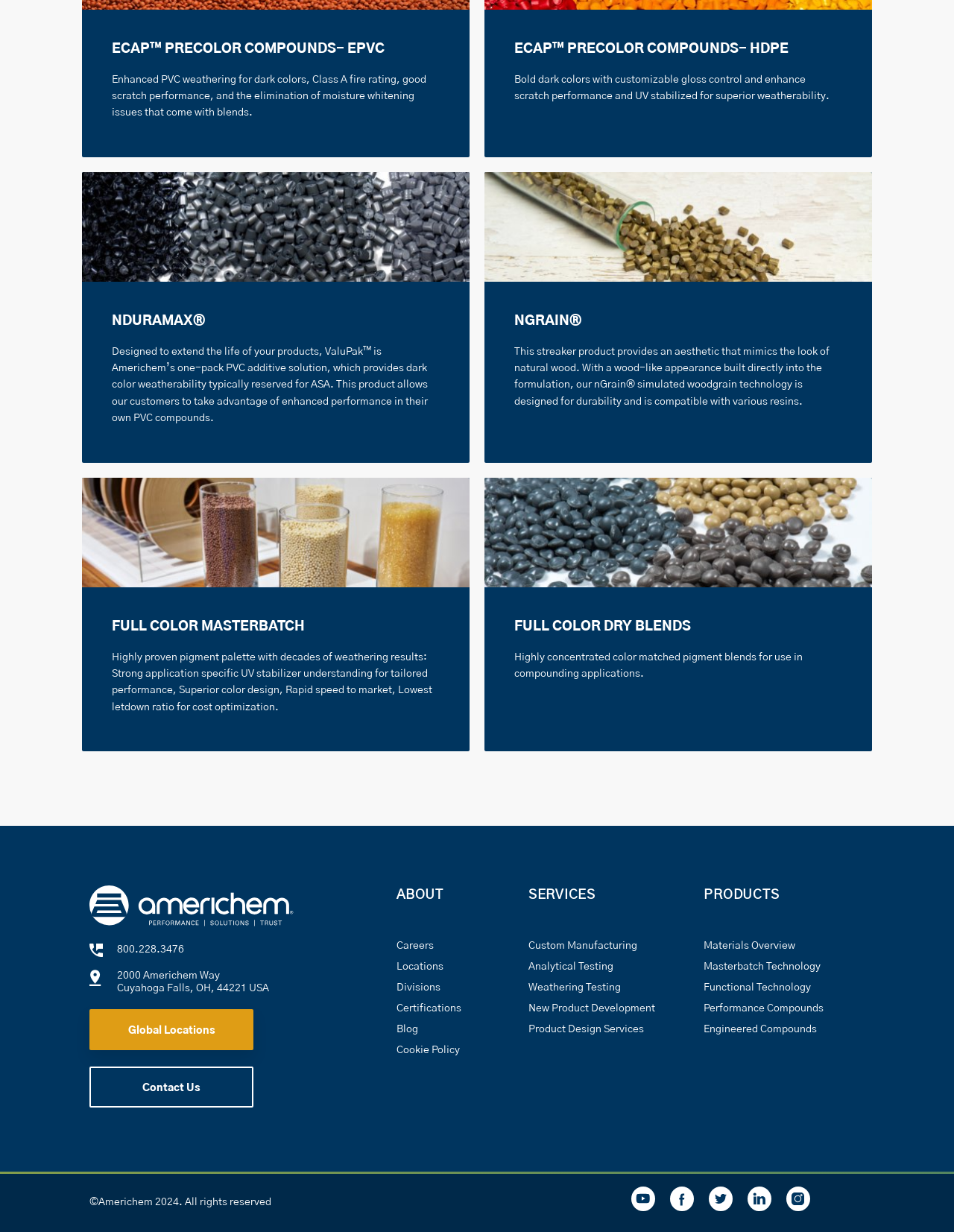Determine the bounding box coordinates of the target area to click to execute the following instruction: "Click on the 'Post Comment' button."

None